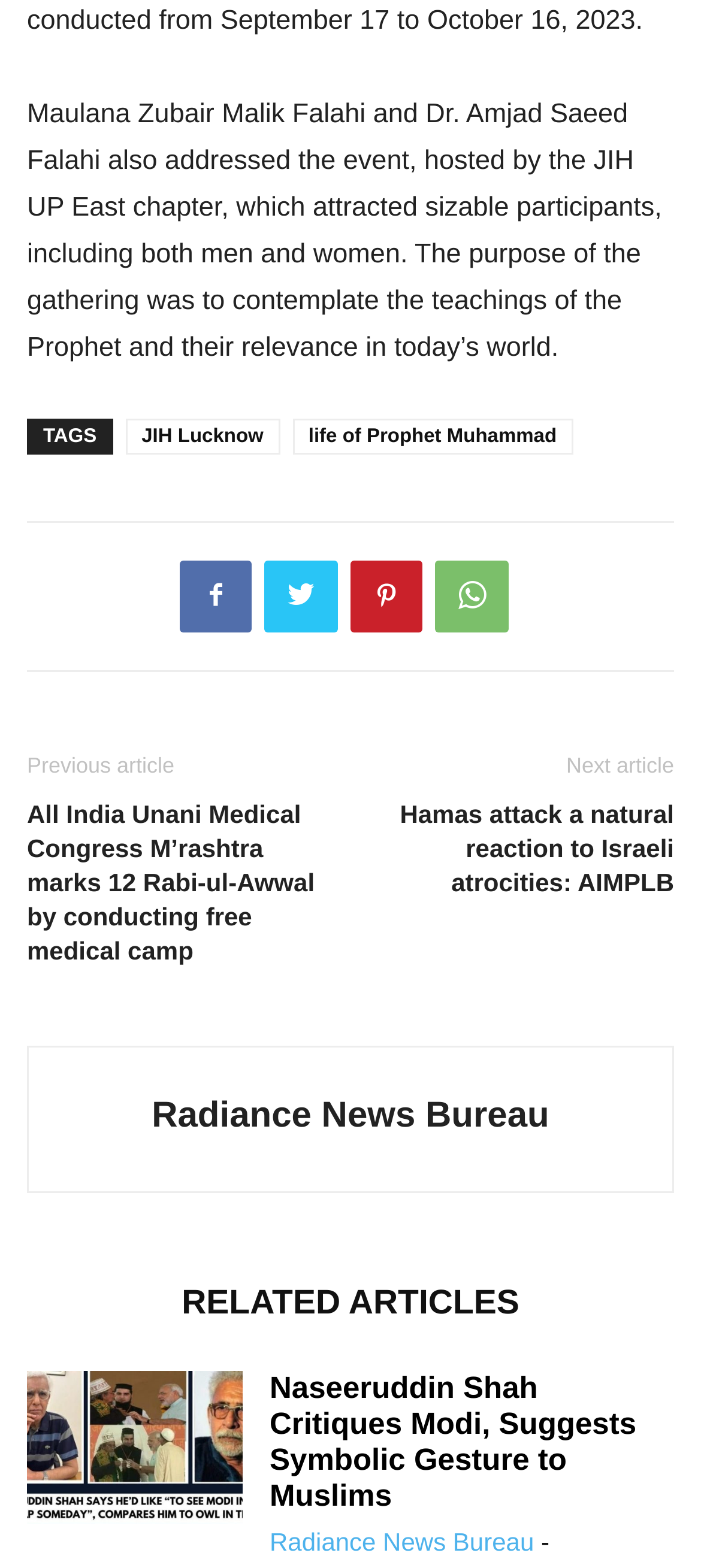Identify the bounding box coordinates for the element that needs to be clicked to fulfill this instruction: "Go to the previous article". Provide the coordinates in the format of four float numbers between 0 and 1: [left, top, right, bottom].

[0.038, 0.48, 0.249, 0.496]